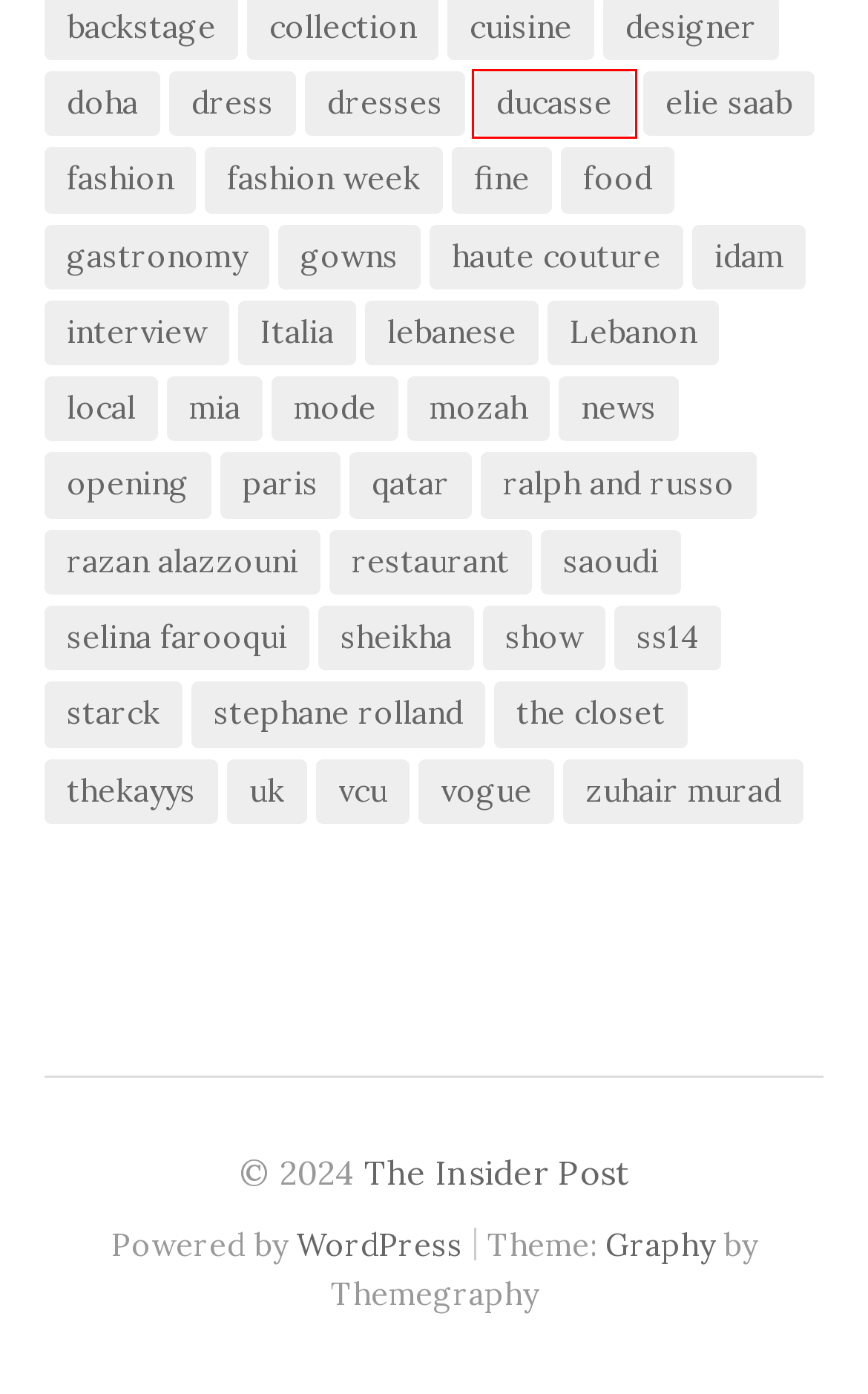Review the webpage screenshot provided, noting the red bounding box around a UI element. Choose the description that best matches the new webpage after clicking the element within the bounding box. The following are the options:
A. sheikha – The Insider Post
B. selina farooqui – The Insider Post
C. ducasse – The Insider Post
D. haute couture – The Insider Post
E. vogue – The Insider Post
F. local – The Insider Post
G. uk – The Insider Post
H. mozah – The Insider Post

C